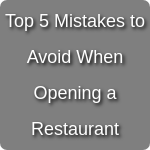Please answer the following question as detailed as possible based on the image: 
What is the design style of the graphic?

The caption describes the design of the graphic as 'clean and straightforward', making it easy for viewers to identify the topic at a glance, which suggests that the design is simple, minimalistic, and easy to understand.